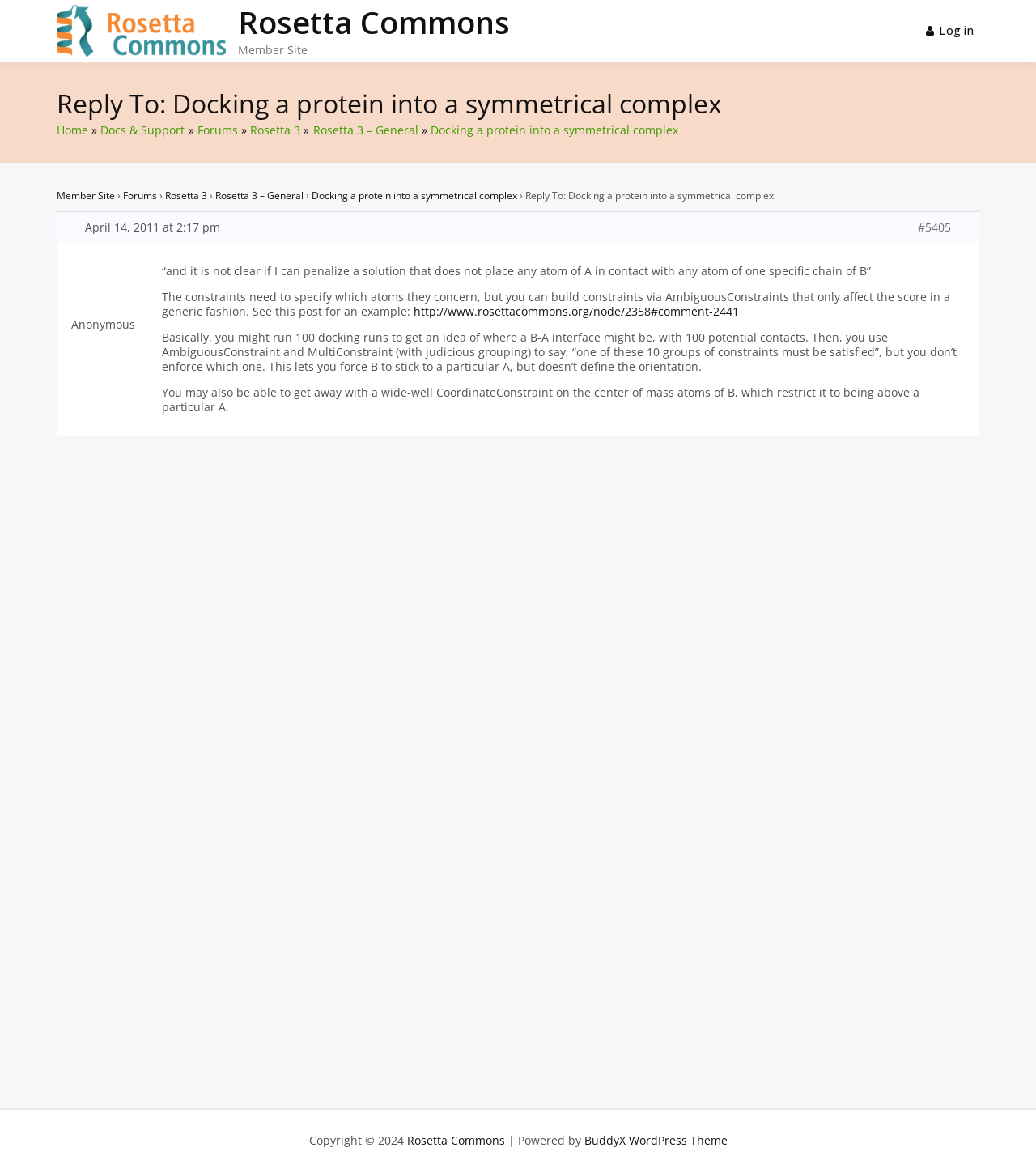Specify the bounding box coordinates of the area that needs to be clicked to achieve the following instruction: "Go to the Home page".

[0.055, 0.105, 0.085, 0.118]